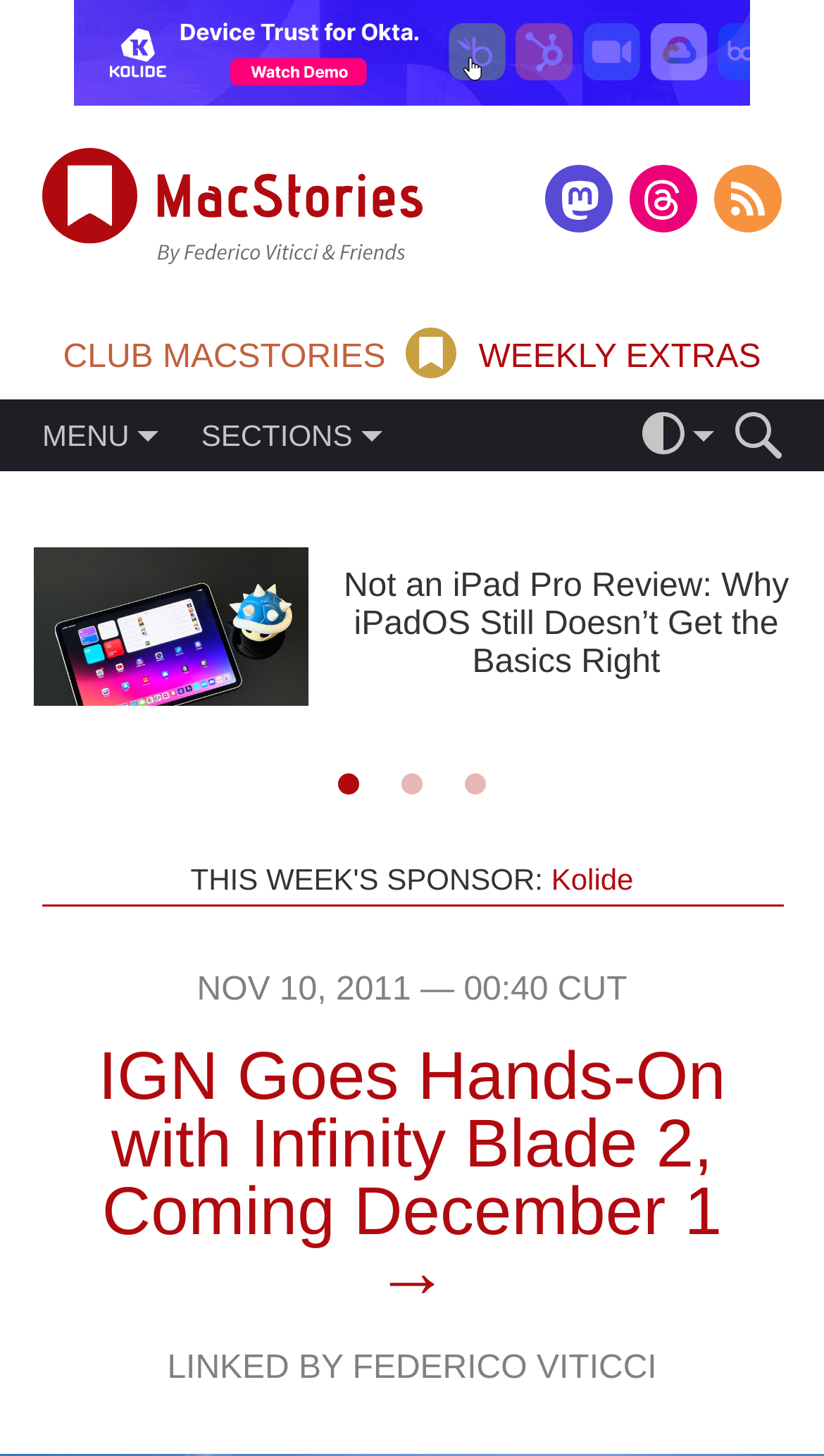Could you locate the bounding box coordinates for the section that should be clicked to accomplish this task: "Go to the section about iOS 17".

[0.244, 0.387, 0.44, 0.407]